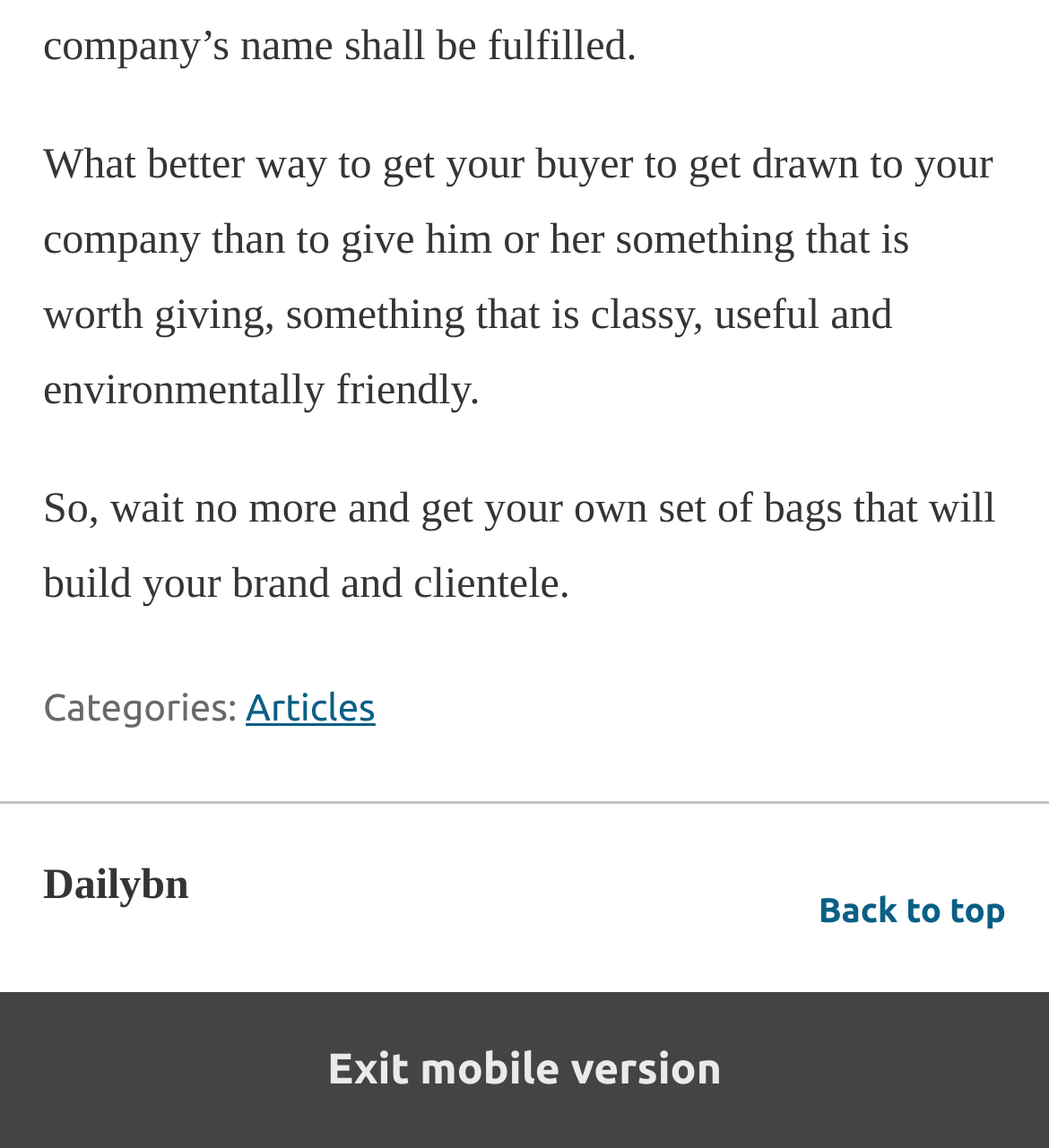Give a concise answer using one word or a phrase to the following question:
What type of content is available on the website?

Articles